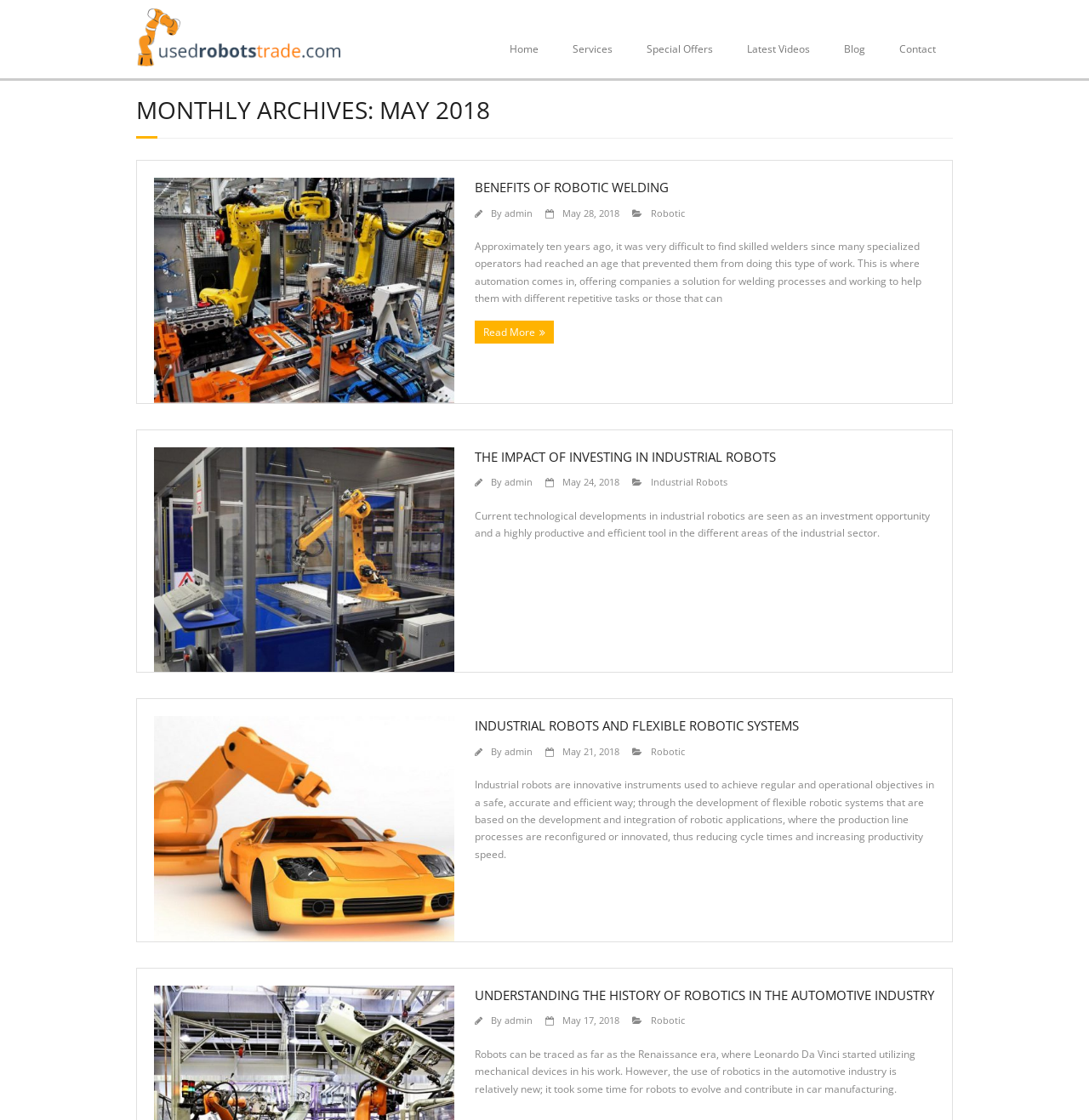Provide a thorough description of the webpage's content and layout.

The webpage is a blog or news website focused on robotics, specifically used robots trade. At the top, there is a logo of UsedRobotsTrade.com, which is an image link. Below the logo, there is a navigation menu with six links: Home, Services, Special Offers, Latest Videos, Blog, and Contact.

The main content of the webpage is divided into four sections, each containing an article with a heading, a brief summary, and a "Read More" link. The articles are arranged vertically, with the first article starting from the top left corner of the main content area.

The first article is titled "BENEFITS OF ROBOTIC WELDING" and has a brief summary discussing the benefits of automation in welding processes. The second article is titled "THE IMPACT OF INVESTING IN INDUSTRIAL ROBOTS" and discusses the investment opportunities and productivity of industrial robotics. The third article is titled "INDUSTRIAL ROBOTS AND FLEXIBLE ROBOTIC SYSTEMS" and explains the use of industrial robots in achieving operational objectives. The fourth article is titled "UNDERSTANDING THE HISTORY OF ROBOTICS IN THE AUTOMOTIVE INDUSTRY" and provides a brief history of robotics in the automotive industry.

Each article has a heading, a brief summary, and a "Read More" link. The articles also have metadata, including the author ("admin") and the publication date, which ranges from May 17, 2018, to May 28, 2018.